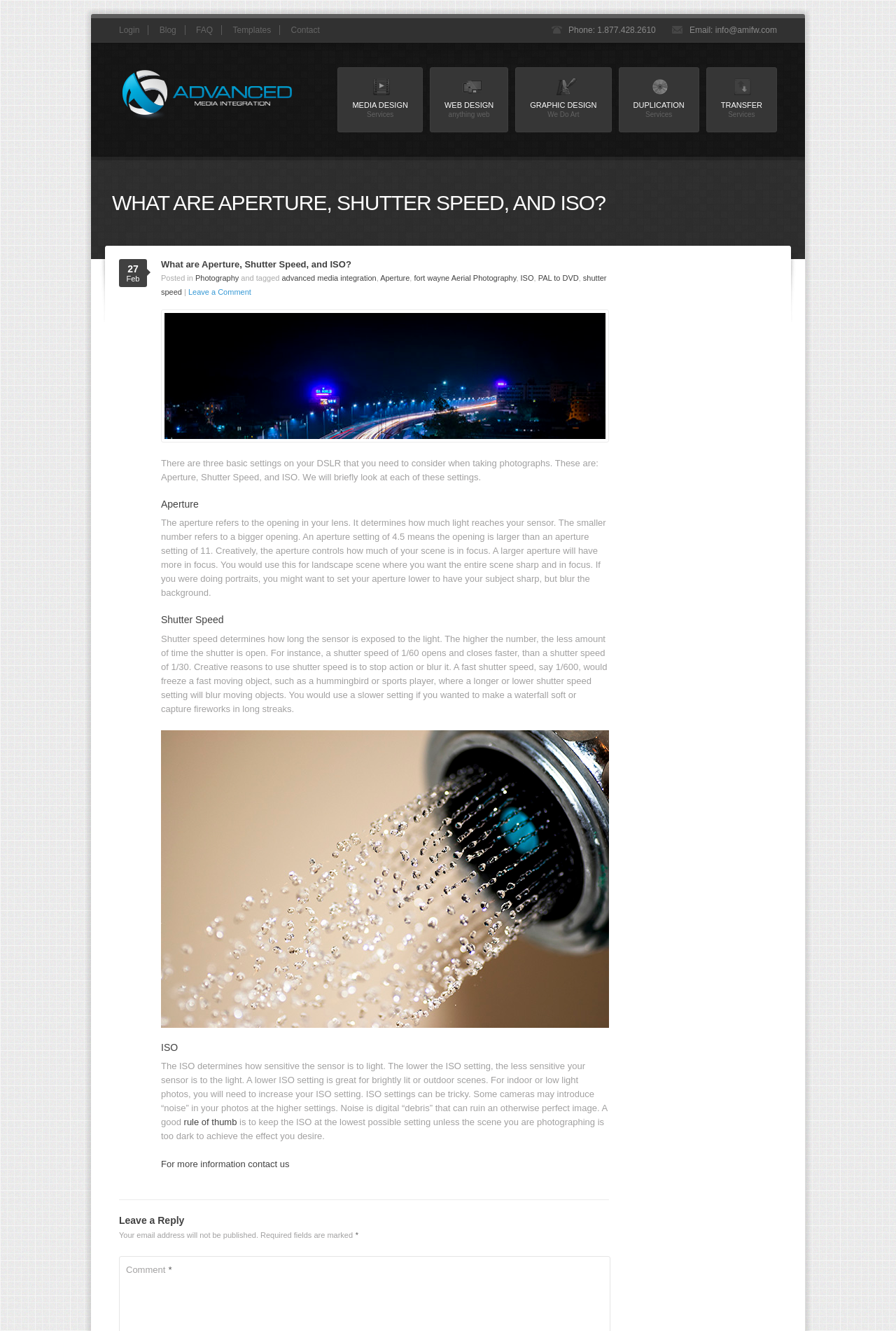What is the purpose of using a fast shutter speed?
Provide a detailed answer to the question using information from the image.

According to the webpage, a fast shutter speed, such as 1/600, would freeze a fast-moving object, such as a hummingbird or sports player, whereas a slower shutter speed setting will blur moving objects.